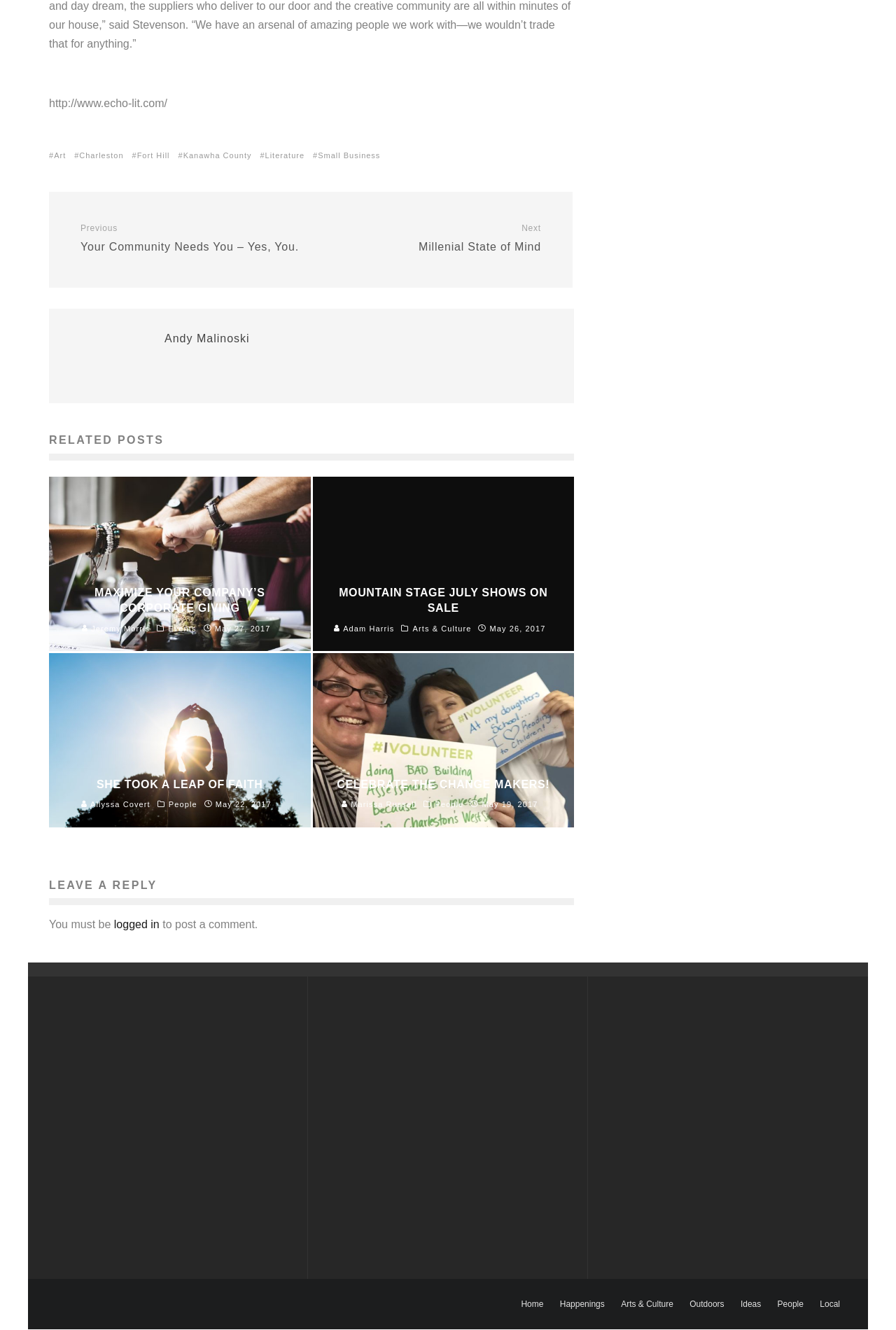Determine the bounding box coordinates for the region that must be clicked to execute the following instruction: "Check the post by 'Andy Malinoski'".

[0.184, 0.25, 0.279, 0.259]